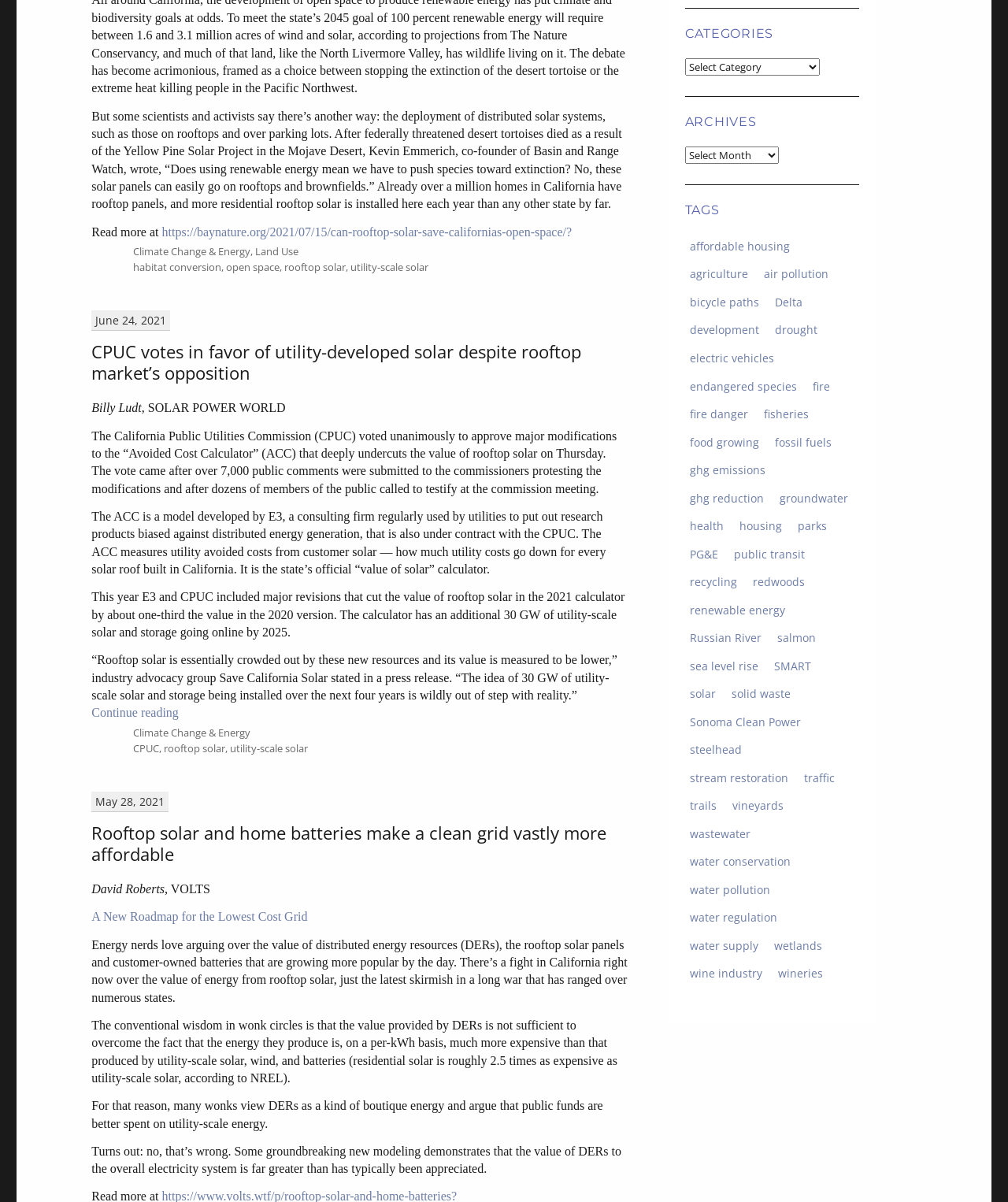Could you determine the bounding box coordinates of the clickable element to complete the instruction: "Click the link to continue reading about CPUC votes in favor of utility-developed solar"? Provide the coordinates as four float numbers between 0 and 1, i.e., [left, top, right, bottom].

[0.091, 0.587, 0.177, 0.599]